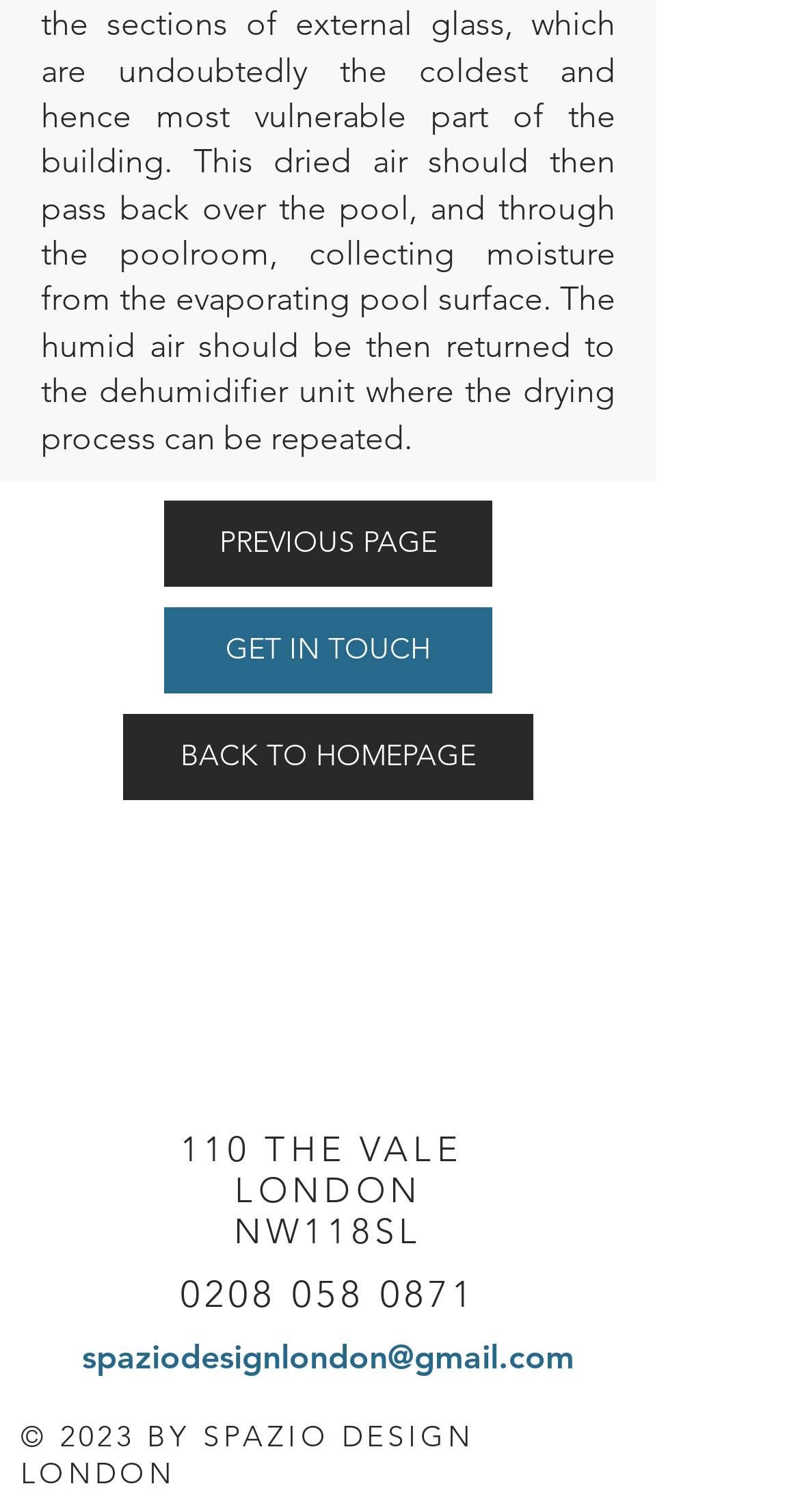What is the company's phone number?
Using the information from the image, provide a comprehensive answer to the question.

I found the phone number by examining the links on the webpage, specifically the one that starts with '0208' and has a format that resembles a phone number.